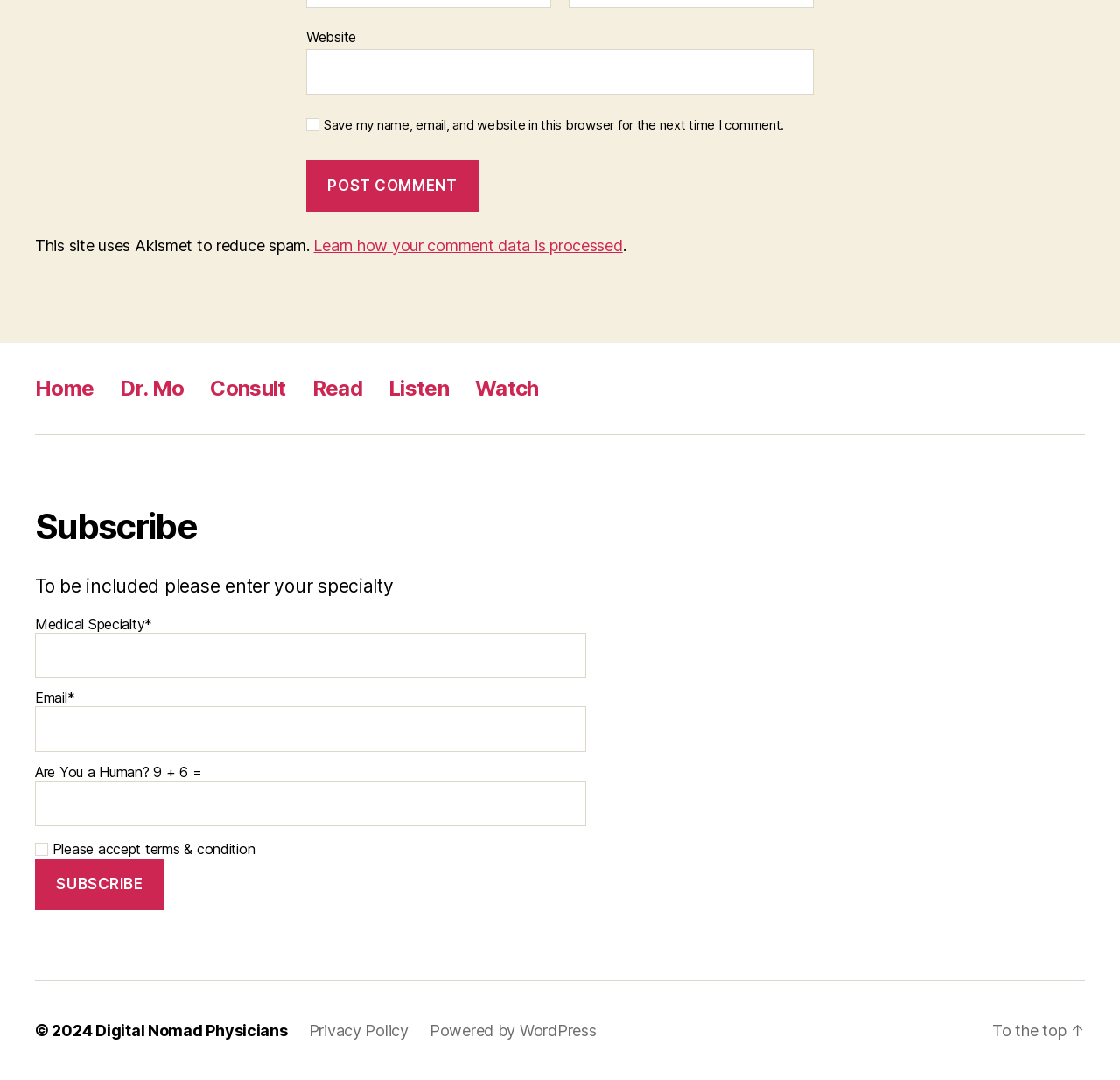Provide the bounding box coordinates for the specified HTML element described in this description: "Privacy Policy". The coordinates should be four float numbers ranging from 0 to 1, in the format [left, top, right, bottom].

[0.276, 0.946, 0.365, 0.963]